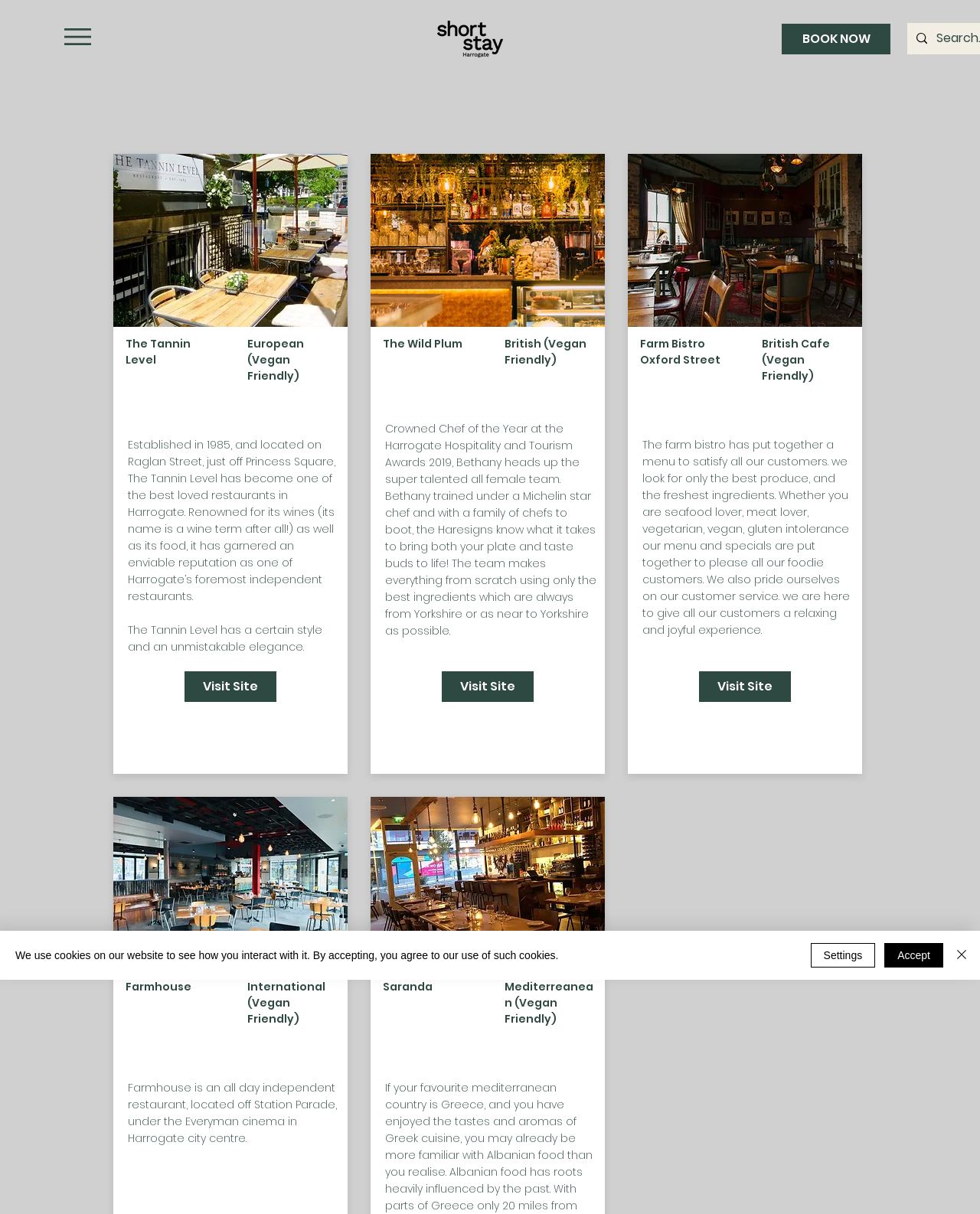Answer in one word or a short phrase: 
What type of restaurants are listed?

Vegan Friendly